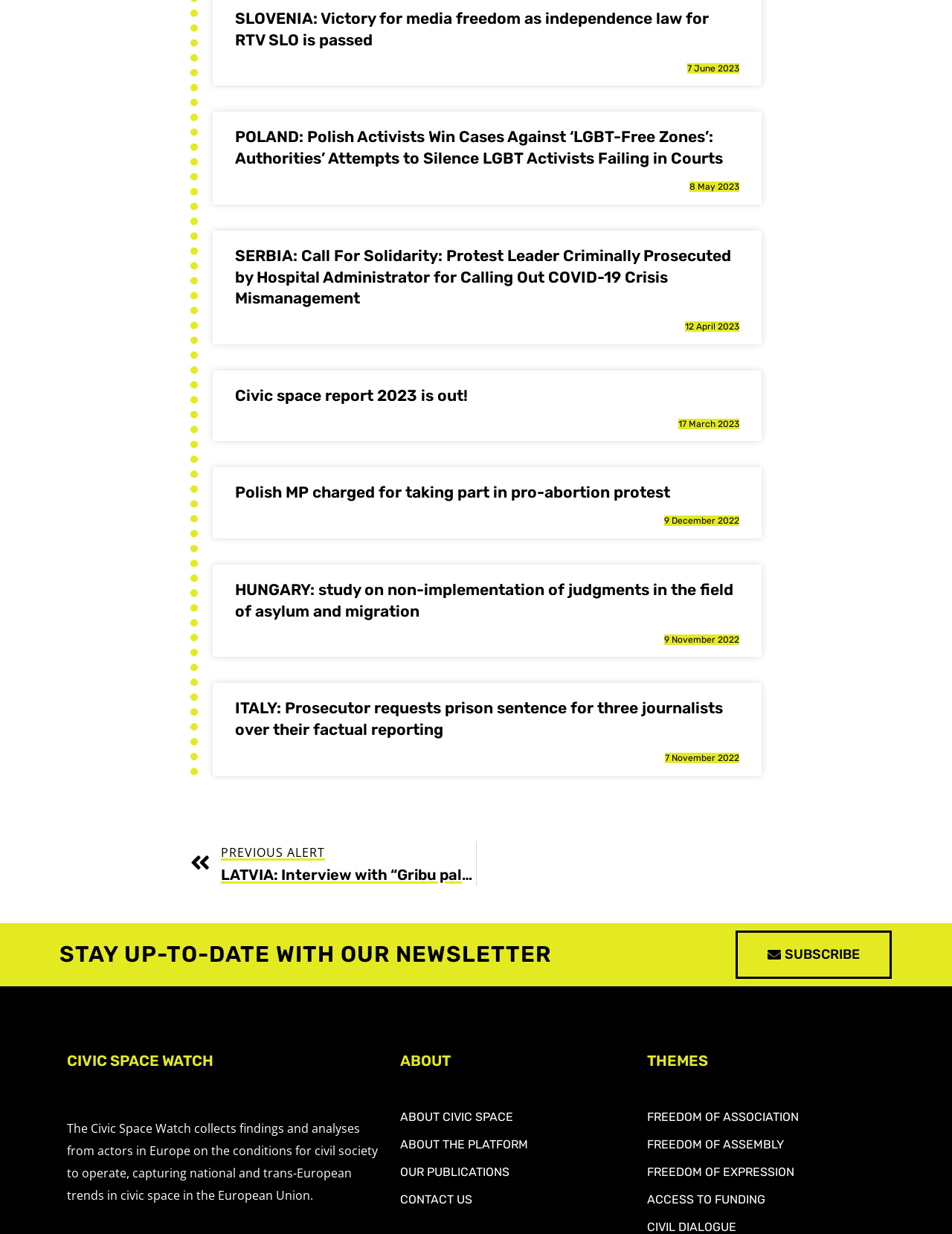Locate the bounding box coordinates of the element that needs to be clicked to carry out the instruction: "Subscribe to the newsletter". The coordinates should be given as four float numbers ranging from 0 to 1, i.e., [left, top, right, bottom].

[0.773, 0.754, 0.937, 0.793]